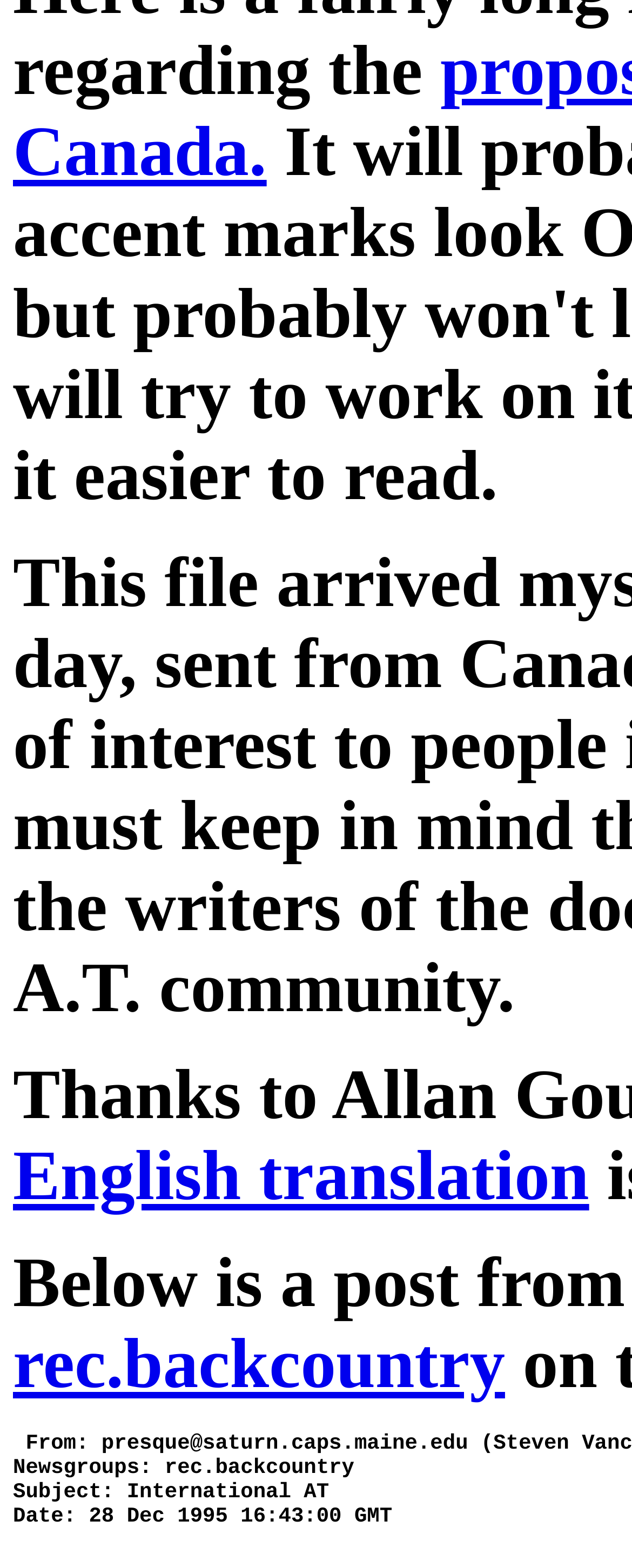Extract the bounding box of the UI element described as: "rec.backcountry".

[0.021, 0.845, 0.799, 0.895]